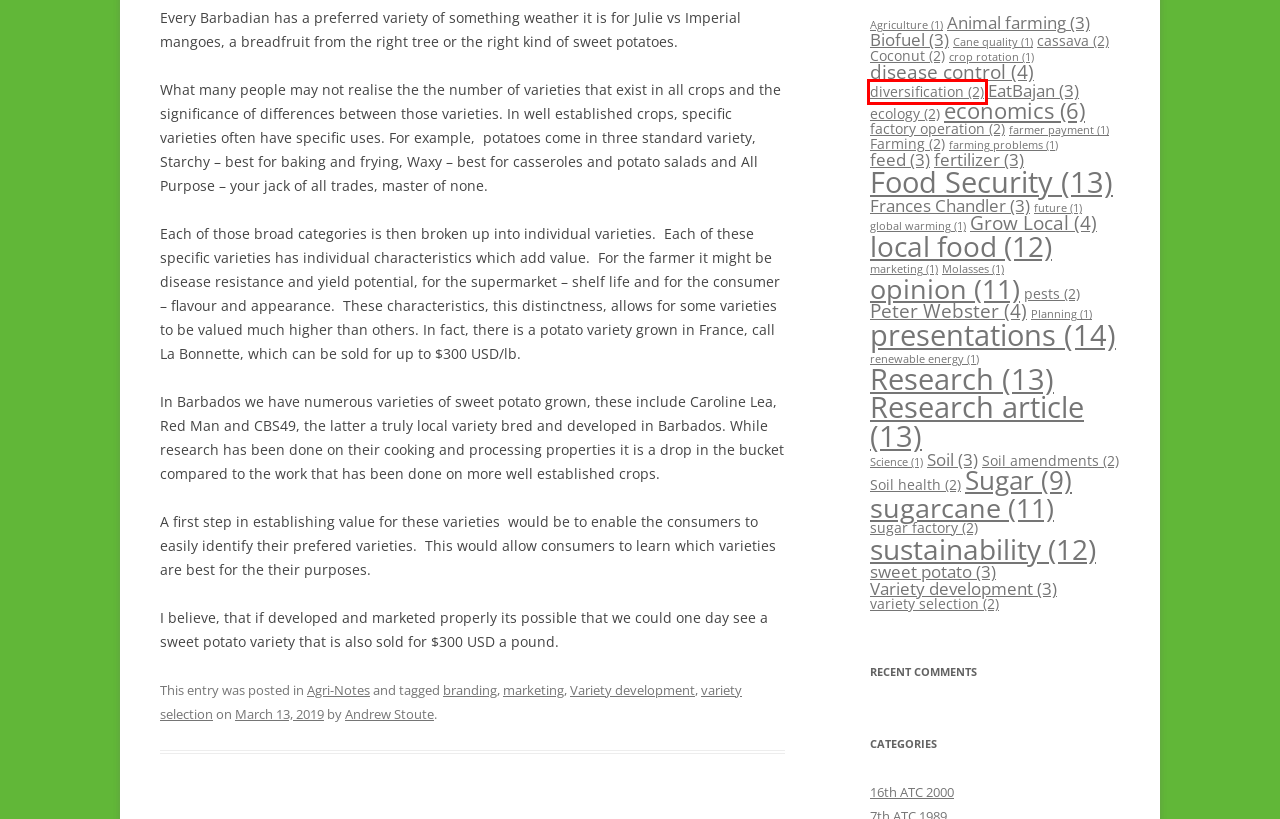You are given a screenshot depicting a webpage with a red bounding box around a UI element. Select the description that best corresponds to the new webpage after clicking the selected element. Here are the choices:
A. cassava | The Barbados Society of Technologists in Agriculture
B. pests | The Barbados Society of Technologists in Agriculture
C. Agri-Notes | The Barbados Society of Technologists in Agriculture
D. diversification | The Barbados Society of Technologists in Agriculture
E. opinion | The Barbados Society of Technologists in Agriculture
F. fertilizer | The Barbados Society of Technologists in Agriculture
G. marketing | The Barbados Society of Technologists in Agriculture
H. farming problems | The Barbados Society of Technologists in Agriculture

D